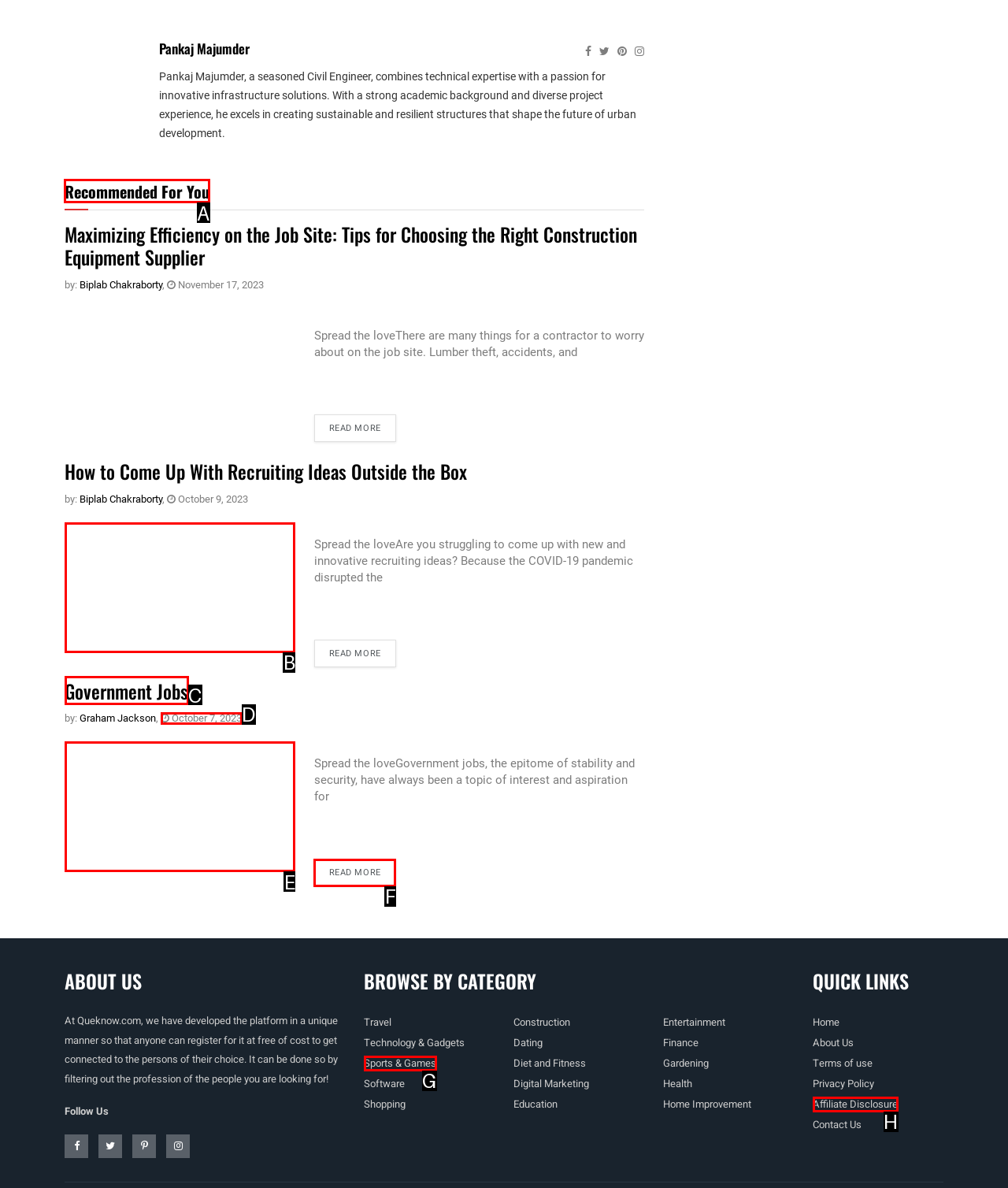Point out which UI element to click to complete this task: Click on the 'Recommended For You' link
Answer with the letter corresponding to the right option from the available choices.

A